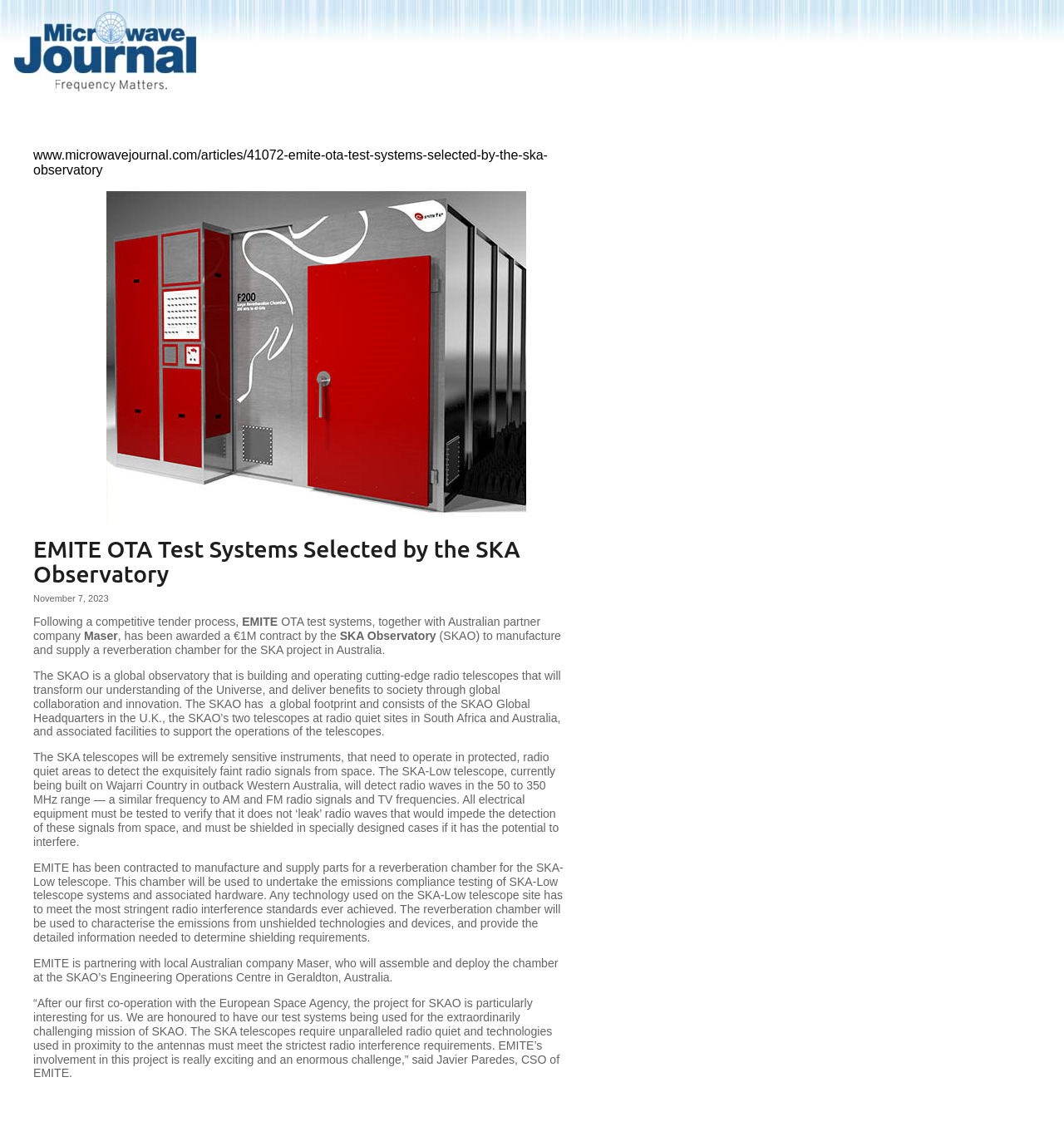Generate an in-depth caption that captures all aspects of the webpage.

The webpage appears to be a news article or press release about EMITE OTA Test Systems being selected by the SKA Observatory. At the top of the page, there is an image of the Microwave Journal logo, followed by a URL in text format. Below the URL, there is a figure containing an image of the EMITE logo.

The main heading of the article, "EMITE OTA Test Systems Selected by the SKA Observatory", is prominently displayed. The date "November 7, 2023" is written below the heading. The article then begins, describing how EMITE was awarded a €1M contract by the SKA Observatory to manufacture and supply a reverberation chamber for the SKA project in Australia.

The text is divided into several paragraphs, each describing different aspects of the project, including the SKA Observatory's mission, the requirements for the reverberation chamber, and EMITE's involvement in the project. There are a total of 7 paragraphs of text, with the last one being a quote from Javier Paredes, CSO of EMITE.

Throughout the page, there are no other images besides the Microwave Journal and EMITE logos. The text is the main focus of the page, with a clear and concise layout that makes it easy to read and understand.